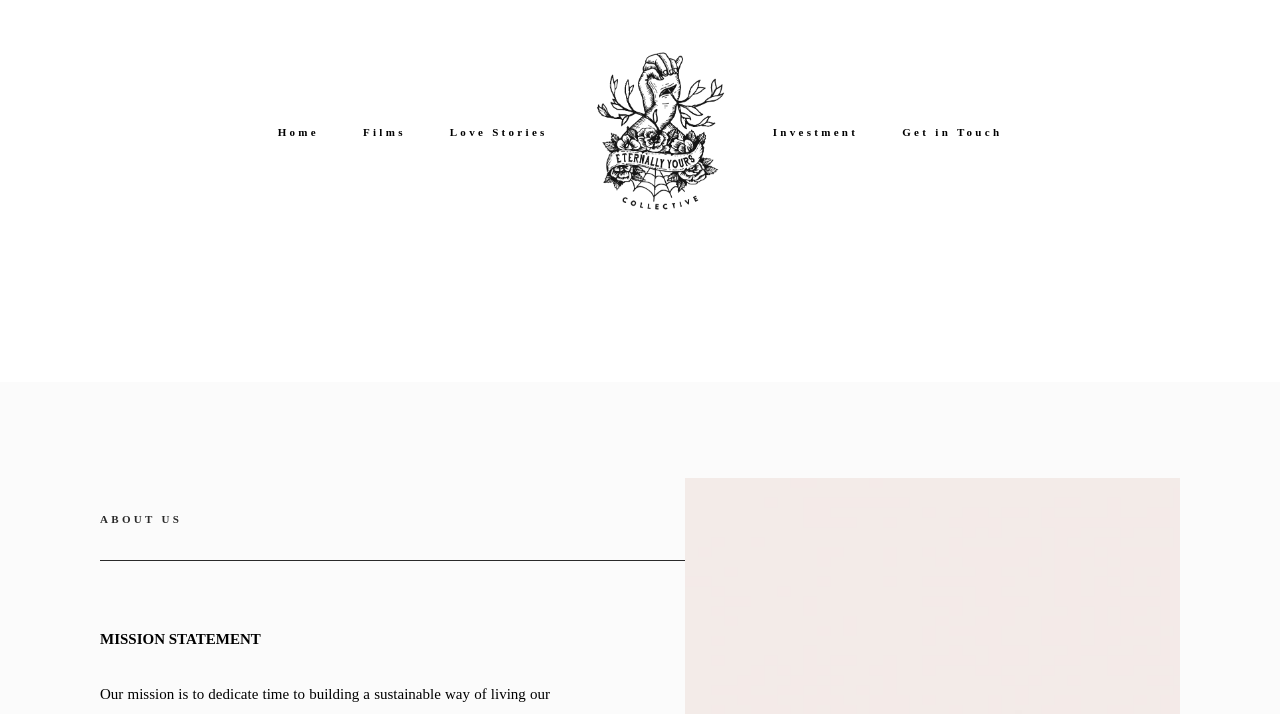Bounding box coordinates are given in the format (top-left x, top-left y, bottom-right x, bottom-right y). All values should be floating point numbers between 0 and 1. Provide the bounding box coordinate for the UI element described as: Love Stories

[0.351, 0.17, 0.428, 0.2]